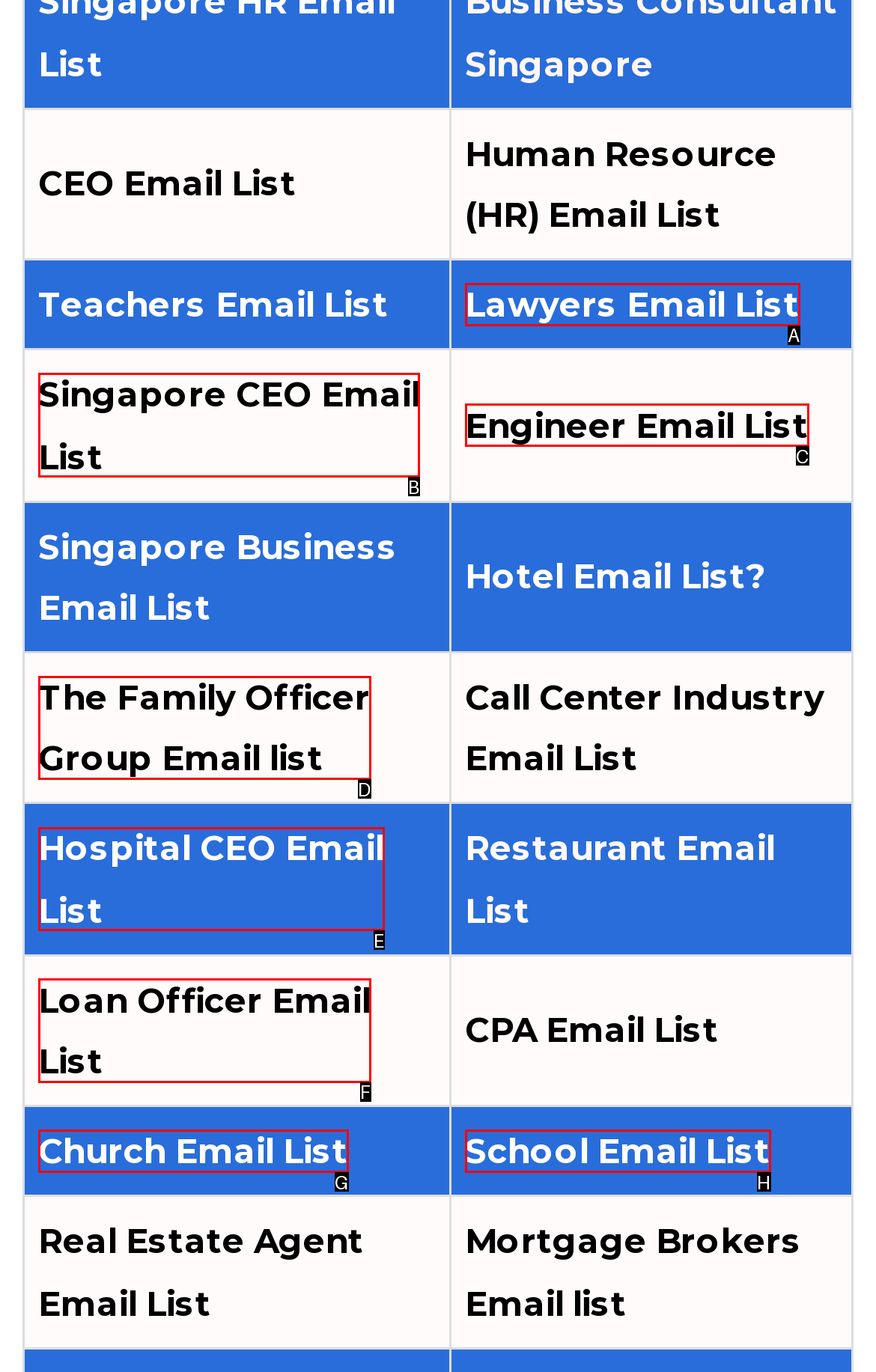Tell me which letter corresponds to the UI element that will allow you to Explore Singapore CEO Email List. Answer with the letter directly.

B